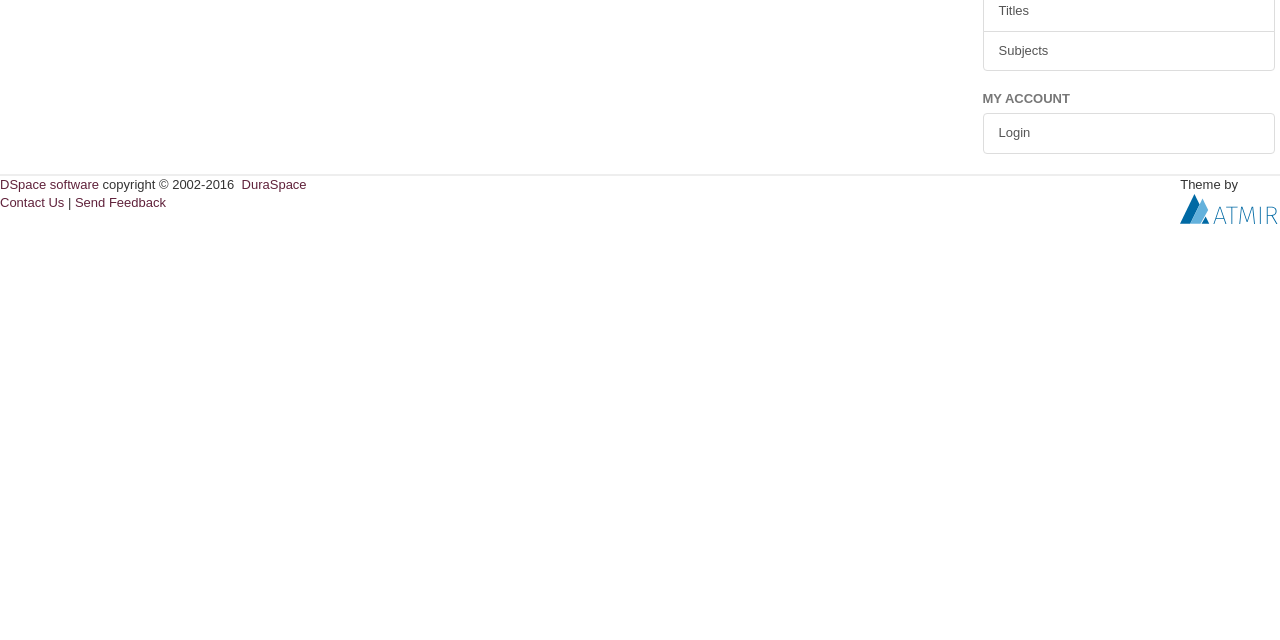Determine the bounding box coordinates in the format (top-left x, top-left y, bottom-right x, bottom-right y). Ensure all values are floating point numbers between 0 and 1. Identify the bounding box of the UI element described by: Anglais

None